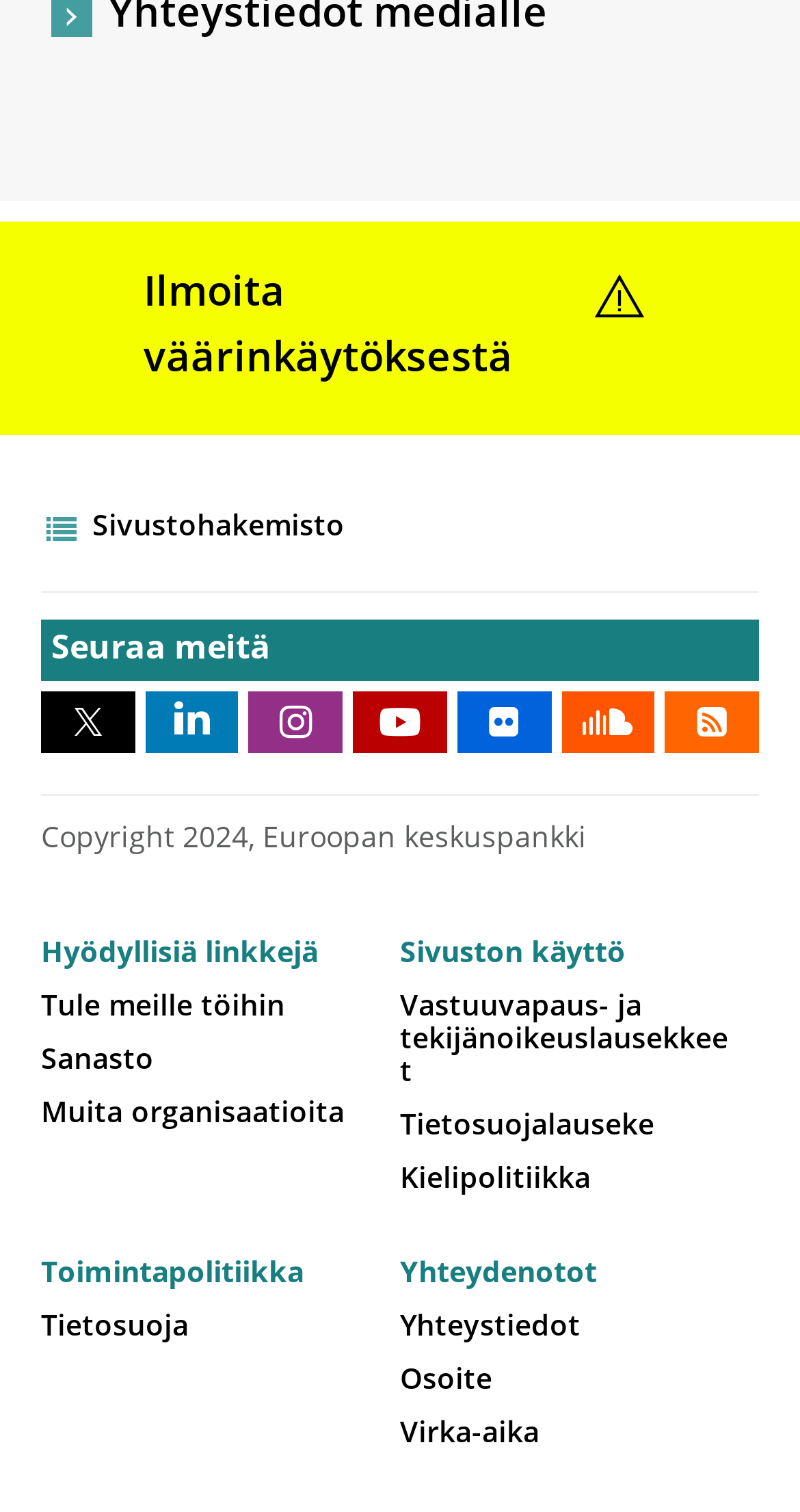Using the given element description, provide the bounding box coordinates (top-left x, top-left y, bottom-right x, bottom-right y) for the corresponding UI element in the screenshot: Kielipolitiikka

[0.5, 0.77, 0.738, 0.789]